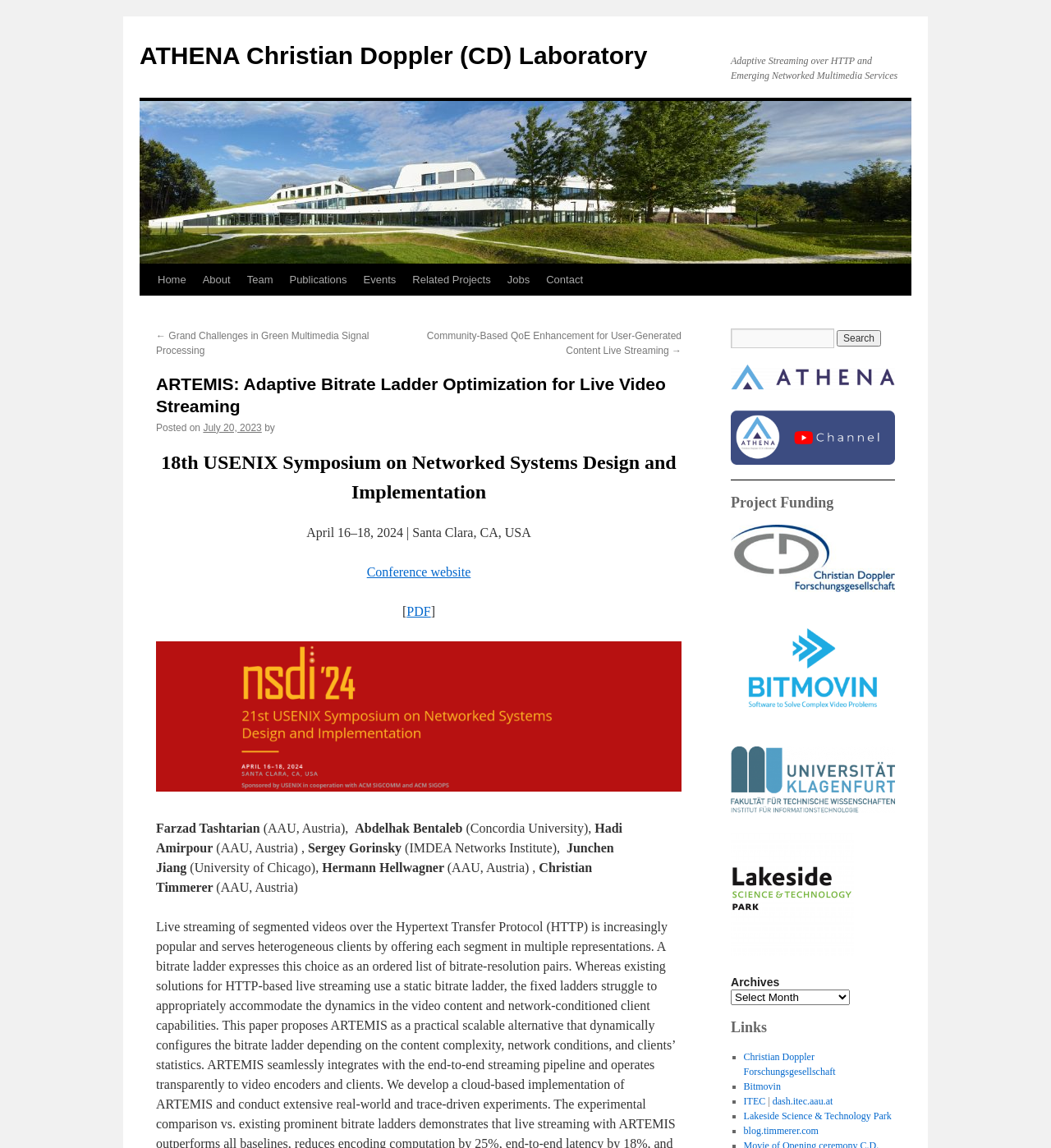What is the name of the conference where the ARTEMIS project was presented?
Using the image as a reference, answer with just one word or a short phrase.

18th USENIX Symposium on Networked Systems Design and Implementation